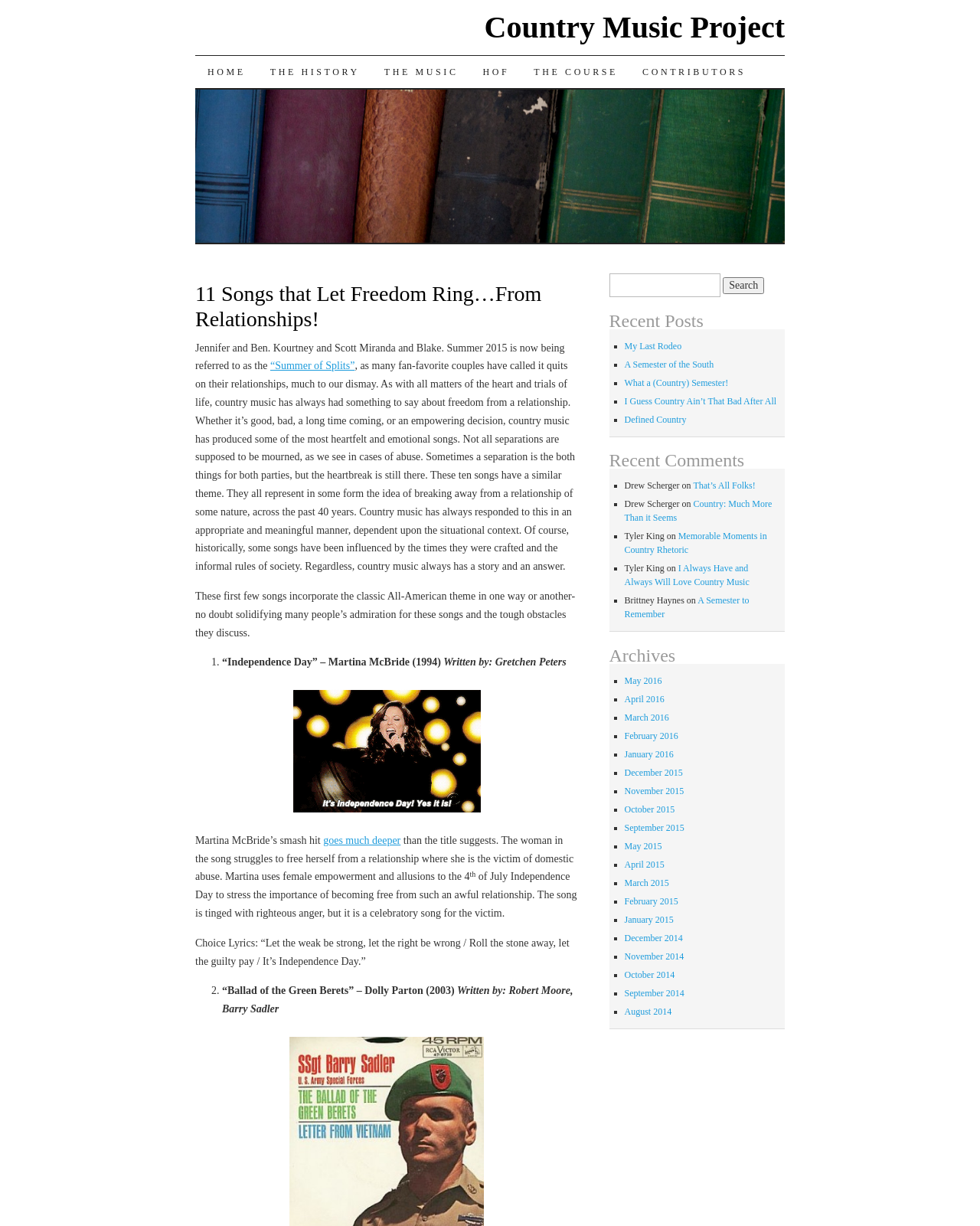Bounding box coordinates are specified in the format (top-left x, top-left y, bottom-right x, bottom-right y). All values are floating point numbers bounded between 0 and 1. Please provide the bounding box coordinate of the region this sentence describes: Memorable Moments in Country Rhetoric

[0.637, 0.433, 0.783, 0.453]